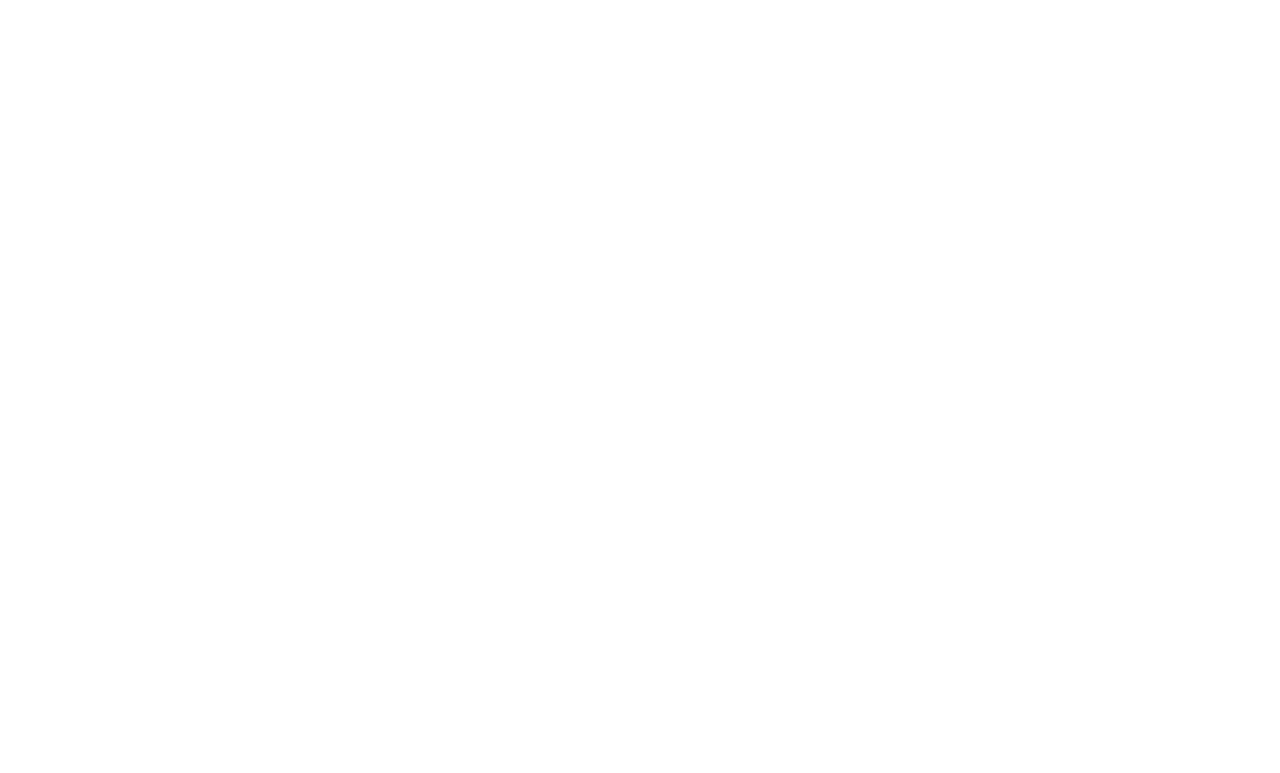Provide the bounding box coordinates of the section that needs to be clicked to accomplish the following instruction: "Click on the 'The Business Times' link."

[0.041, 0.052, 0.959, 0.131]